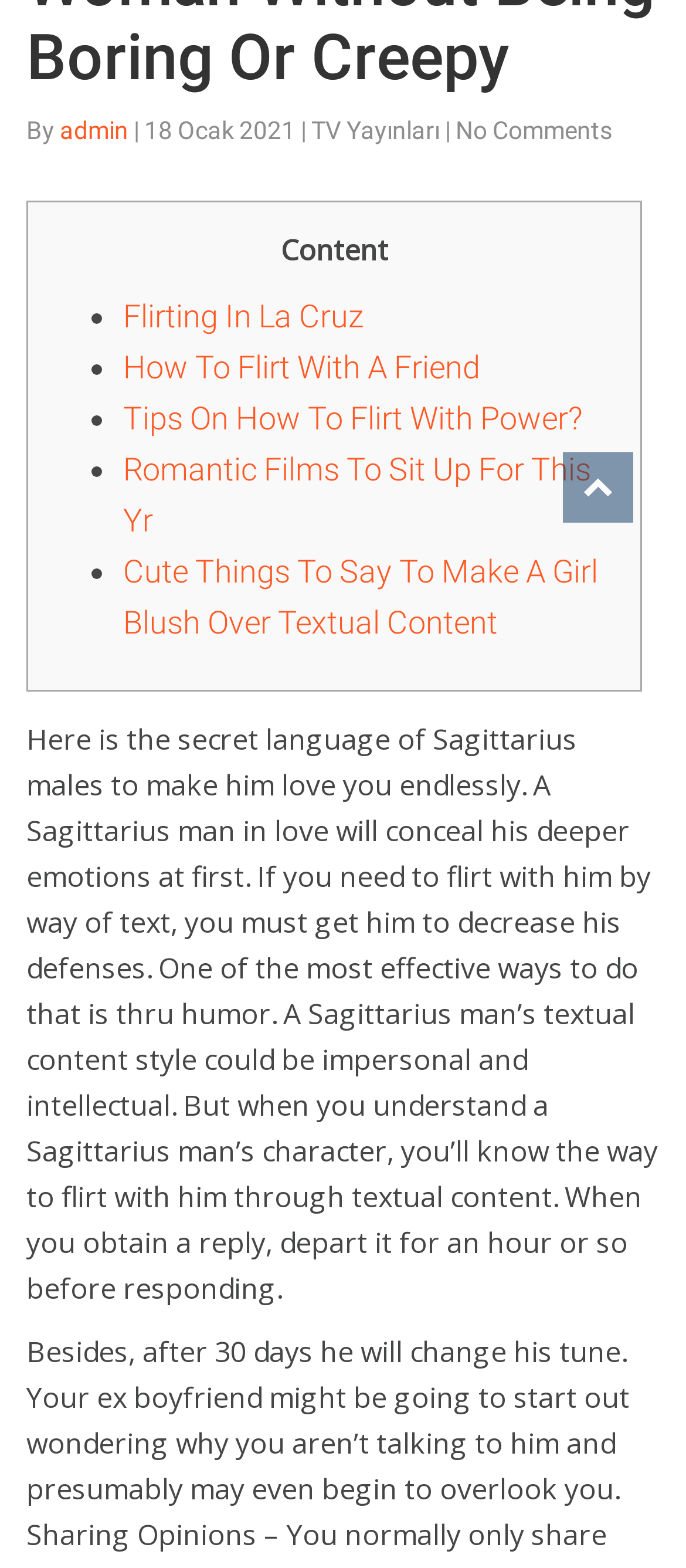Please specify the bounding box coordinates in the format (top-left x, top-left y, bottom-right x, bottom-right y), with all values as floating point numbers between 0 and 1. Identify the bounding box of the UI element described by: No Comments

[0.664, 0.074, 0.892, 0.092]